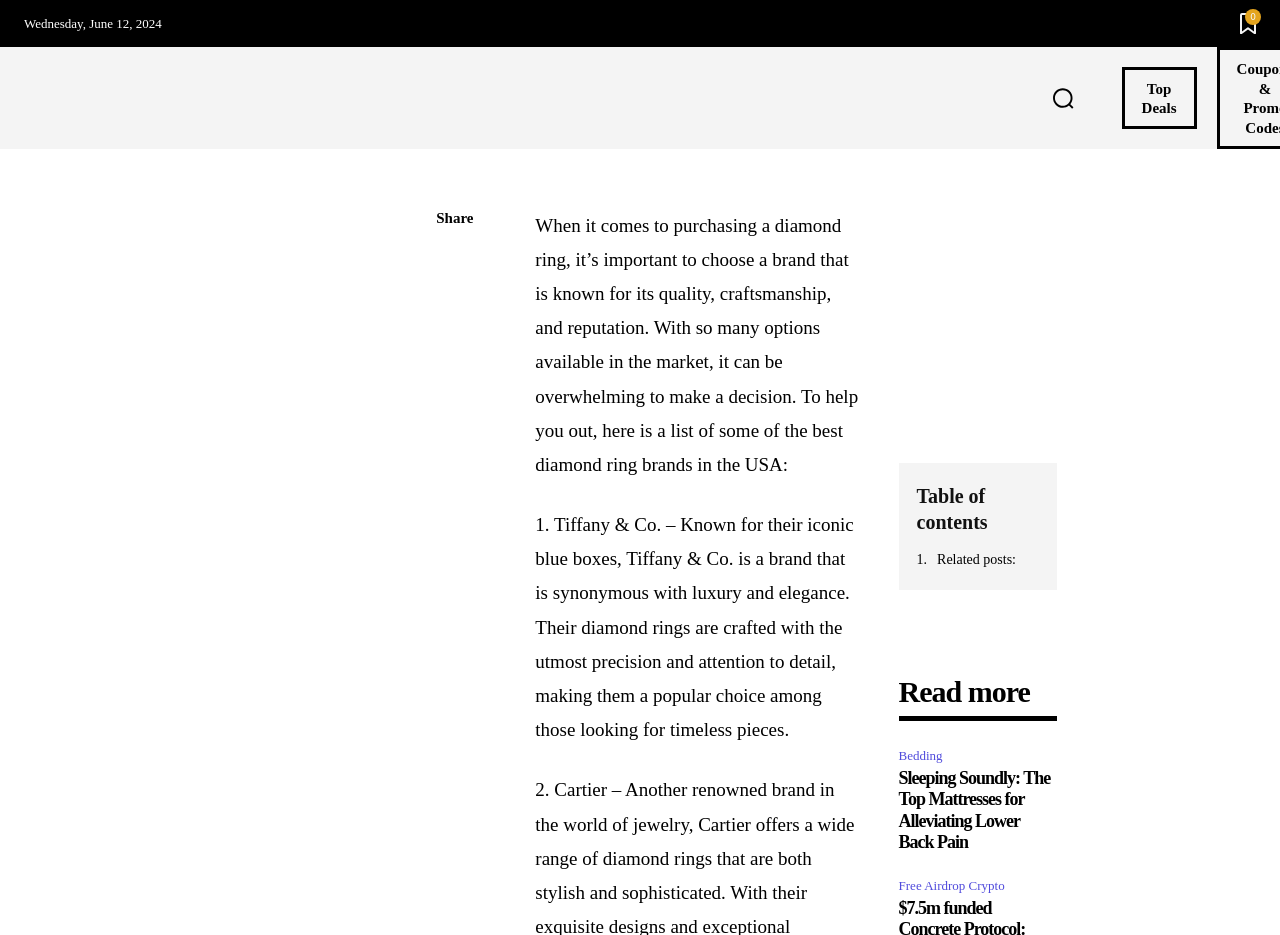Locate the bounding box coordinates of the clickable area to execute the instruction: "Check out Top Deals". Provide the coordinates as four float numbers between 0 and 1, represented as [left, top, right, bottom].

[0.876, 0.072, 0.935, 0.138]